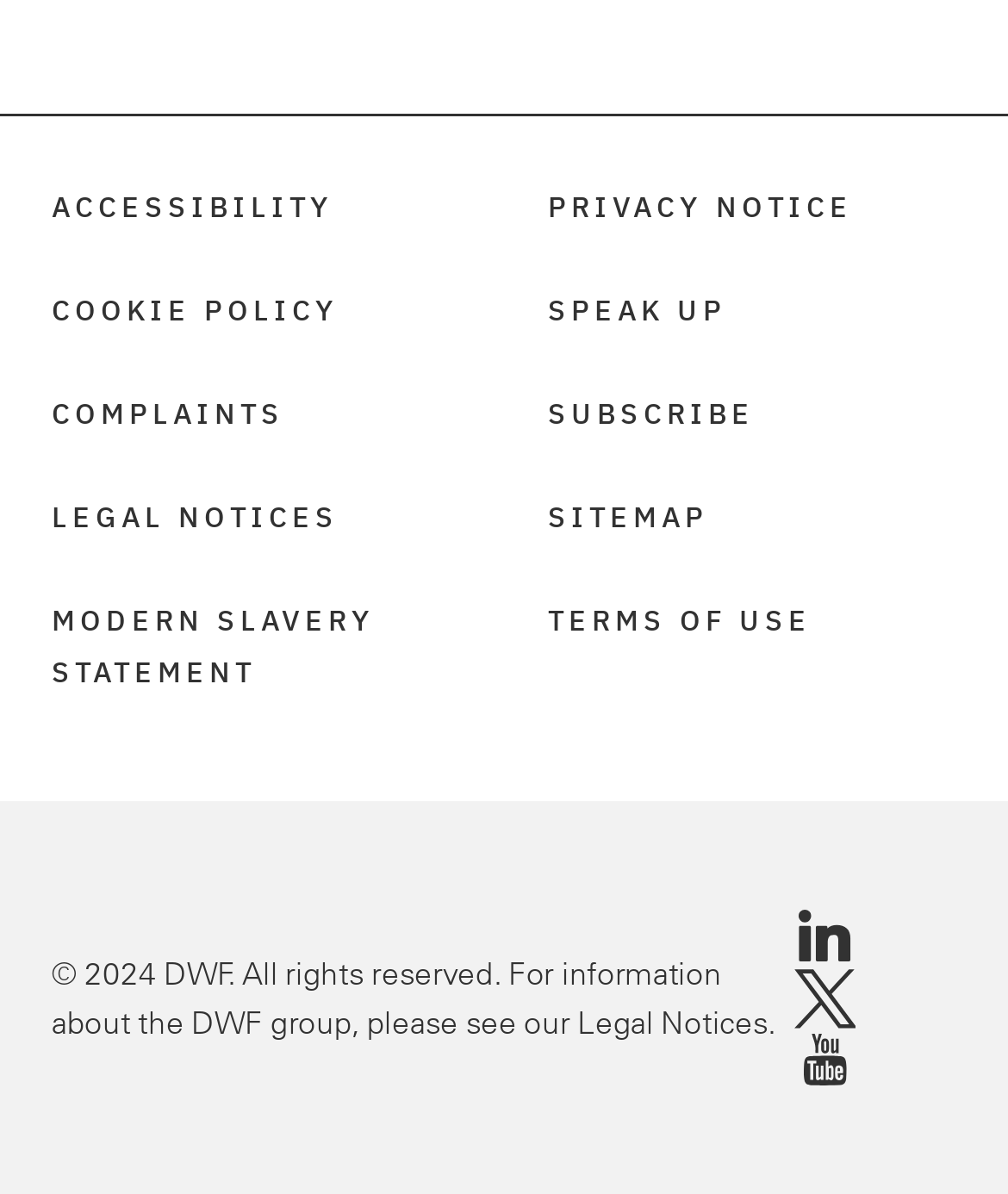Provide your answer to the question using just one word or phrase: What is the copyright year of DWF?

2024